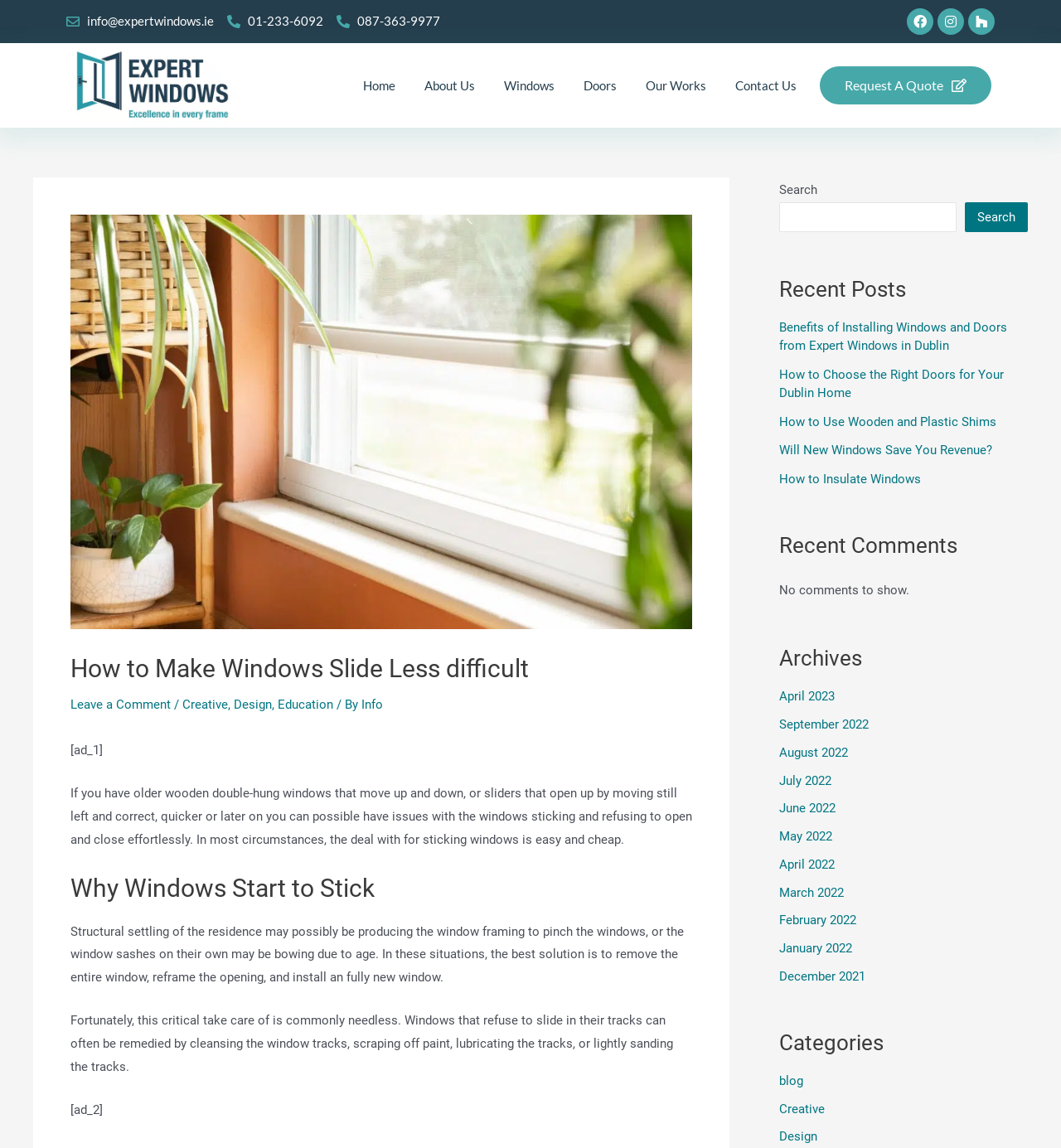Given the element description How to Insulate Windows, predict the bounding box coordinates for the UI element in the webpage screenshot. The format should be (top-left x, top-left y, bottom-right x, bottom-right y), and the values should be between 0 and 1.

[0.734, 0.411, 0.868, 0.424]